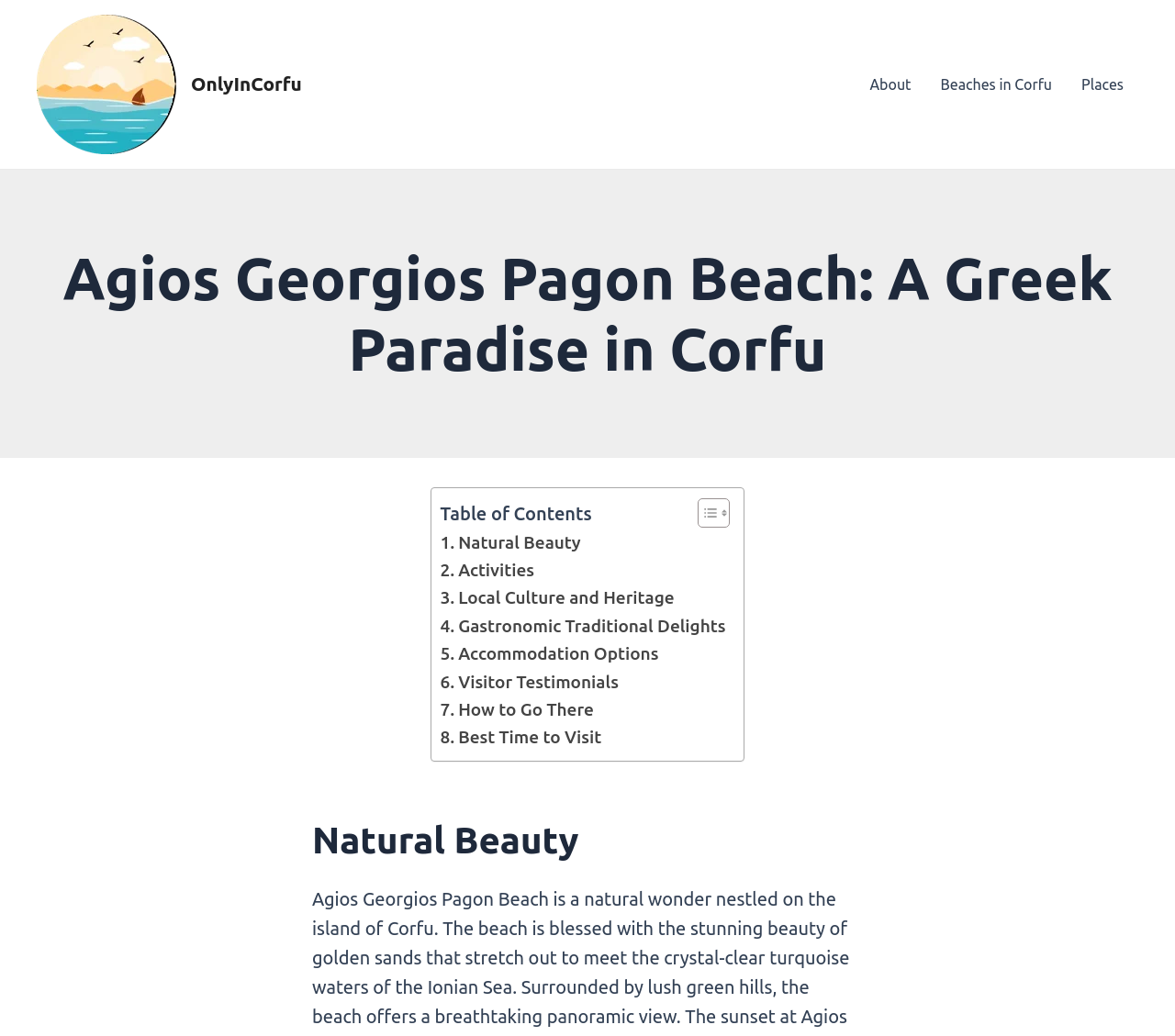Identify the bounding box coordinates of the element that should be clicked to fulfill this task: "Navigate to the About page". The coordinates should be provided as four float numbers between 0 and 1, i.e., [left, top, right, bottom].

[0.728, 0.046, 0.788, 0.117]